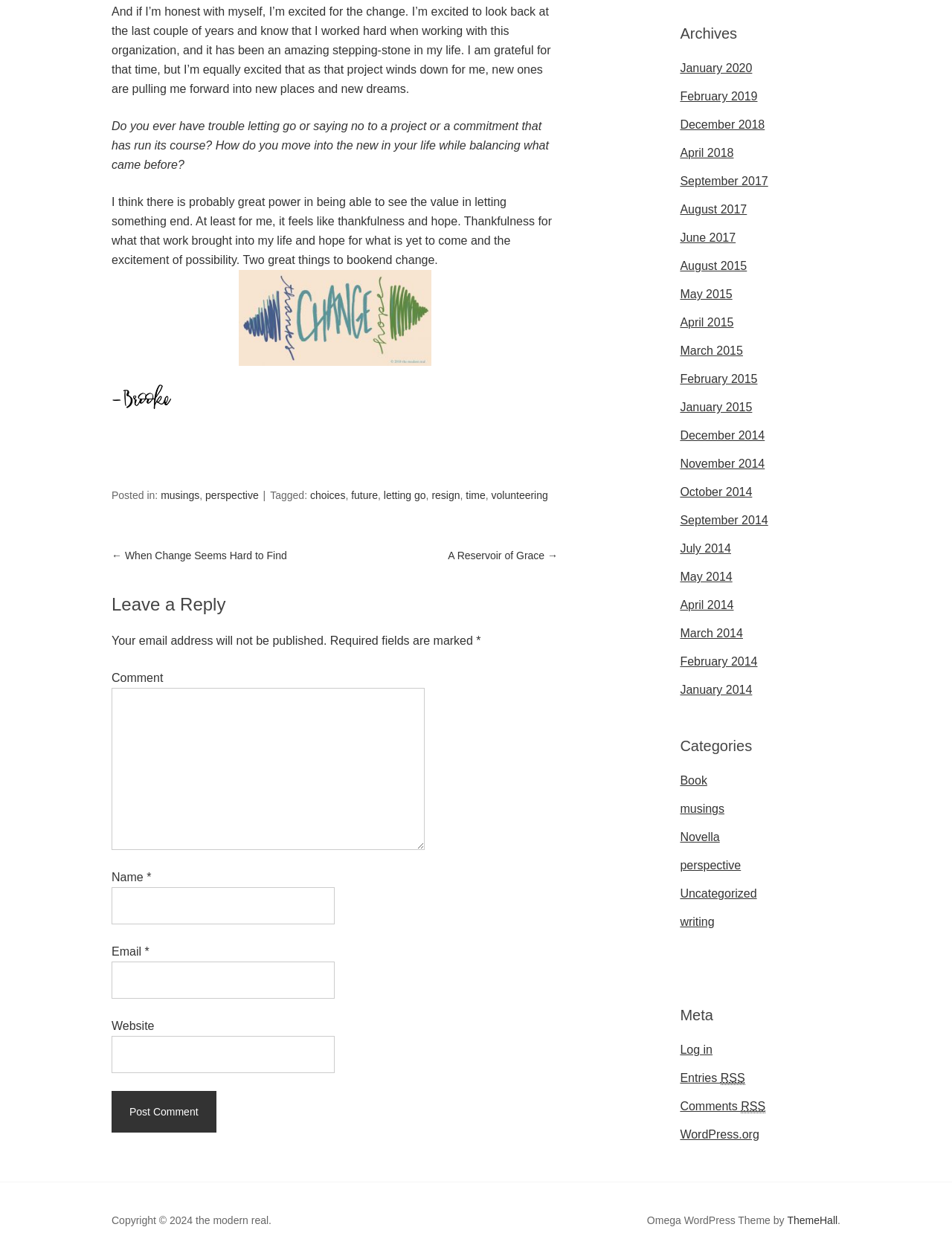Please specify the coordinates of the bounding box for the element that should be clicked to carry out this instruction: "Leave a reply". The coordinates must be four float numbers between 0 and 1, formatted as [left, top, right, bottom].

[0.117, 0.472, 0.586, 0.489]